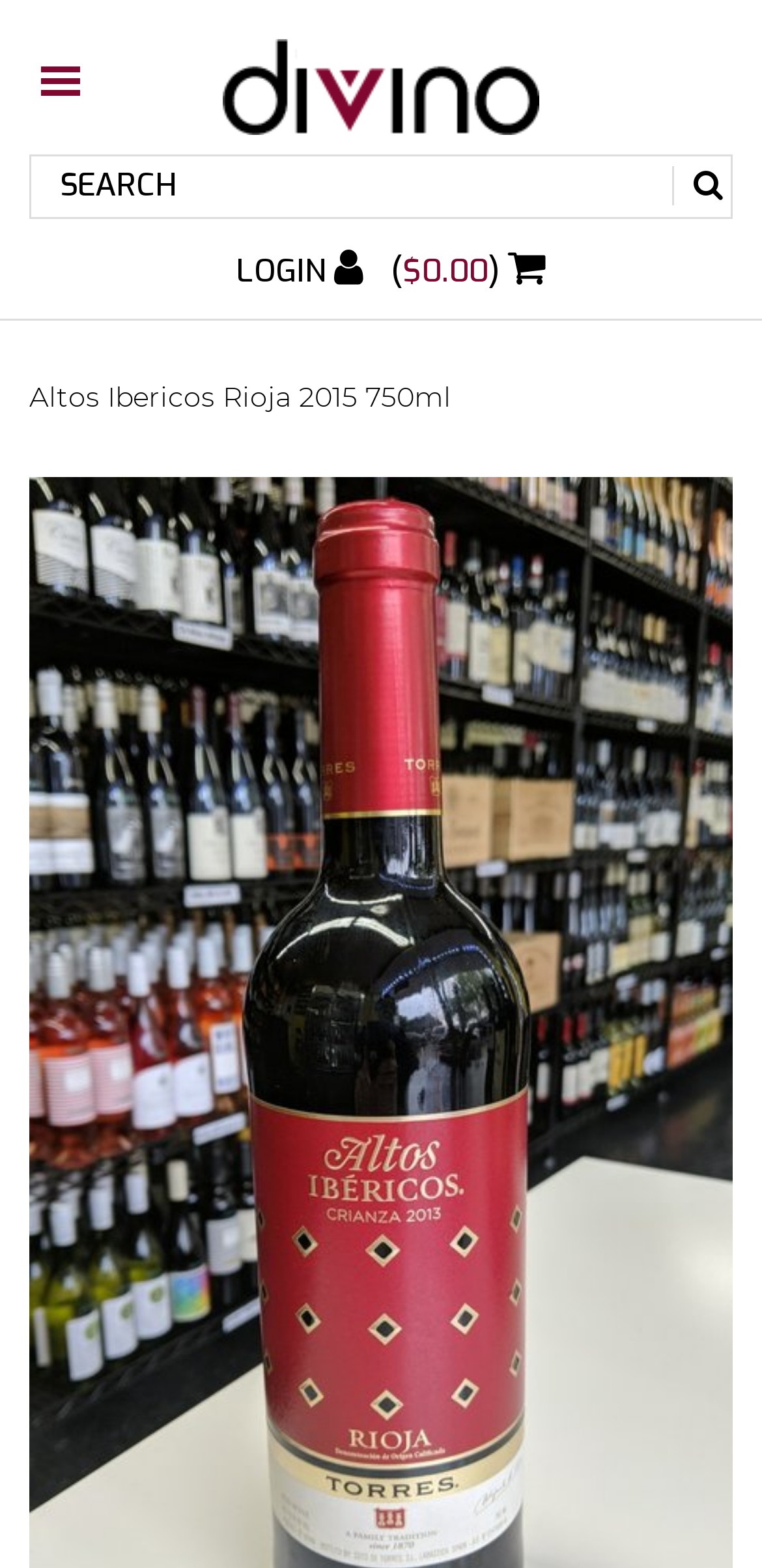Elaborate on the different components and information displayed on the webpage.

This webpage appears to be an e-commerce platform for a New York City retailer specializing in quality wine, biodynamic, and organic products. At the top-left corner, there is a link to the "Divino Wine & Spirits Club" with an accompanying image, which seems to be the logo of the company. 

Below the logo, there is a search bar where users can input their queries. The search bar is accompanied by a magnifying glass icon button on the right side. 

To the right of the search bar, there are two links: one for "LOGIN" and another displaying the current cart balance, which is $0.00. 

Further down, there is a prominent link to a specific product, "Altos Ibericos Rioja 2015 750ml", which suggests that this webpage might be a product detail page.